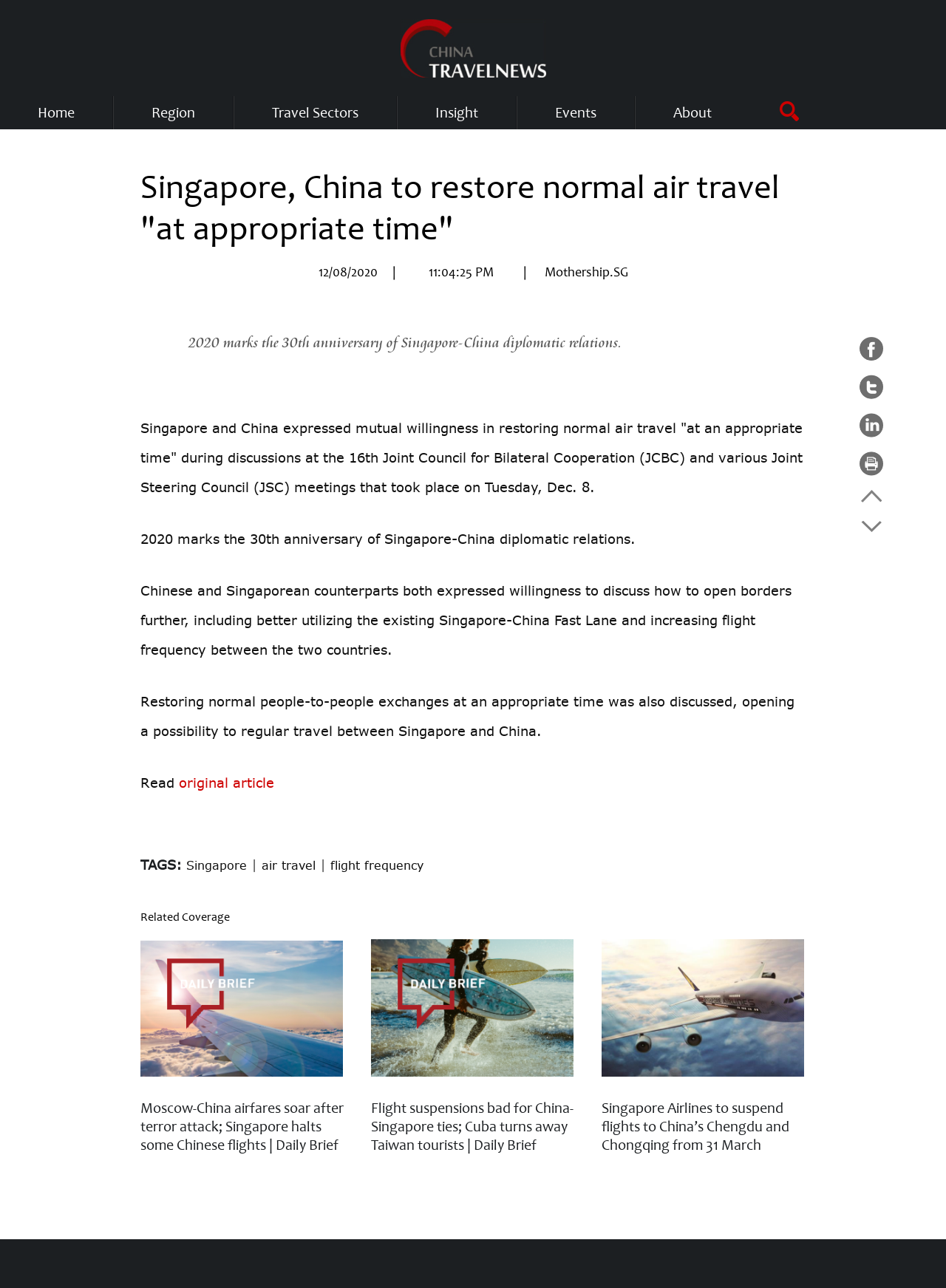Find and indicate the bounding box coordinates of the region you should select to follow the given instruction: "Read original article".

[0.189, 0.601, 0.29, 0.614]